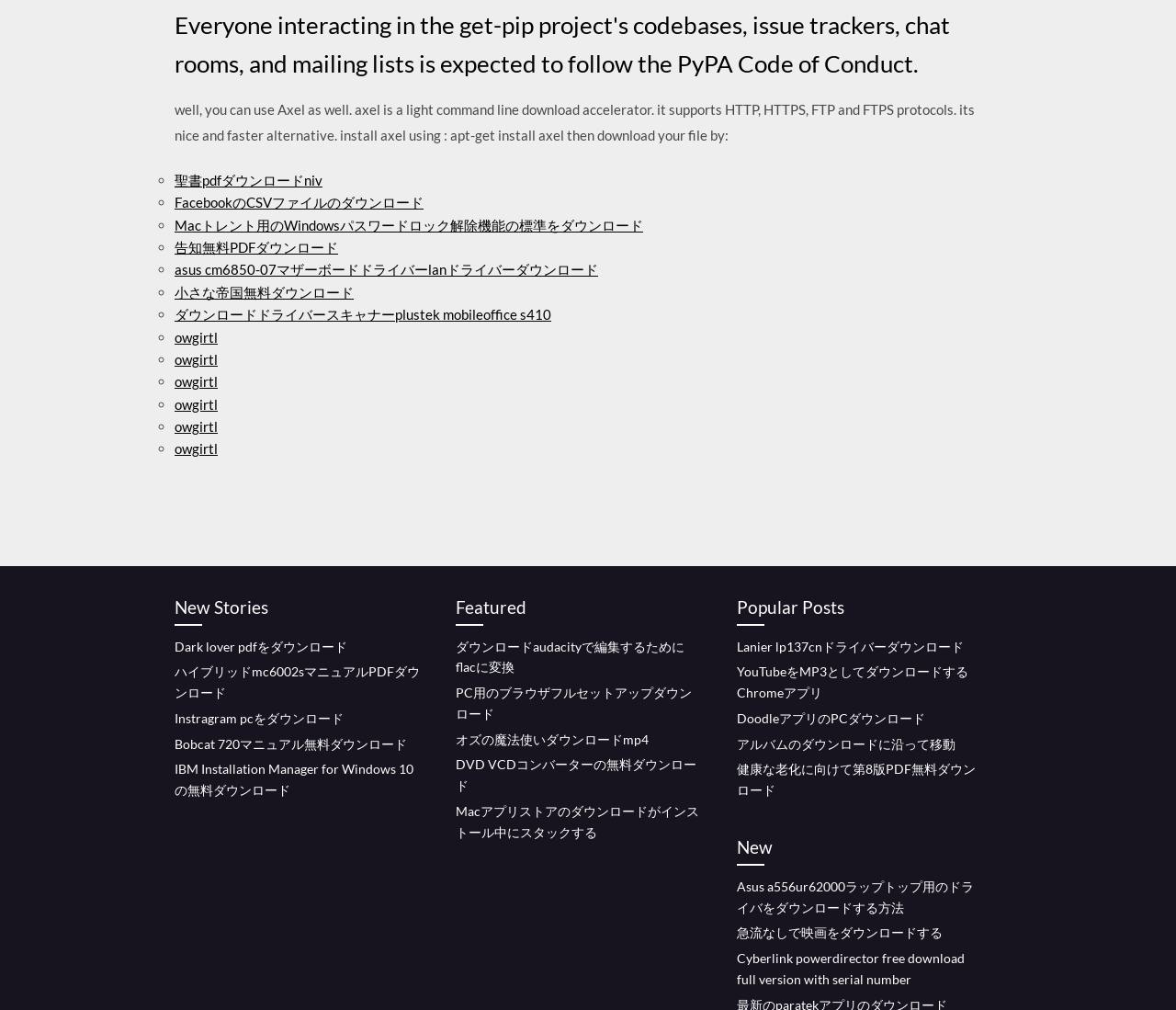Please identify the bounding box coordinates of the element that needs to be clicked to perform the following instruction: "download the Facebook CSV file".

[0.148, 0.192, 0.36, 0.209]